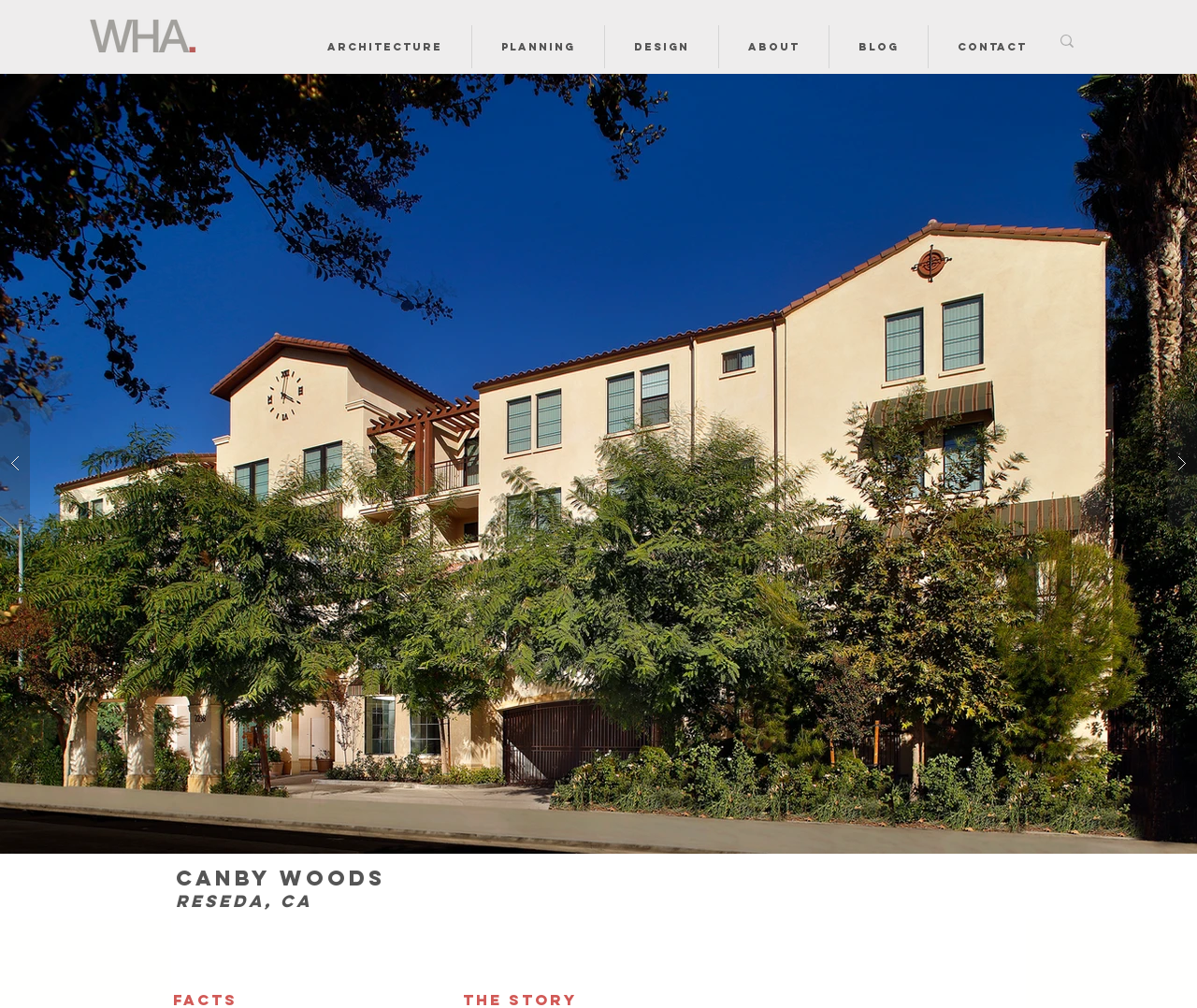Pinpoint the bounding box coordinates of the element to be clicked to execute the instruction: "Search for something".

[0.906, 0.022, 0.952, 0.059]